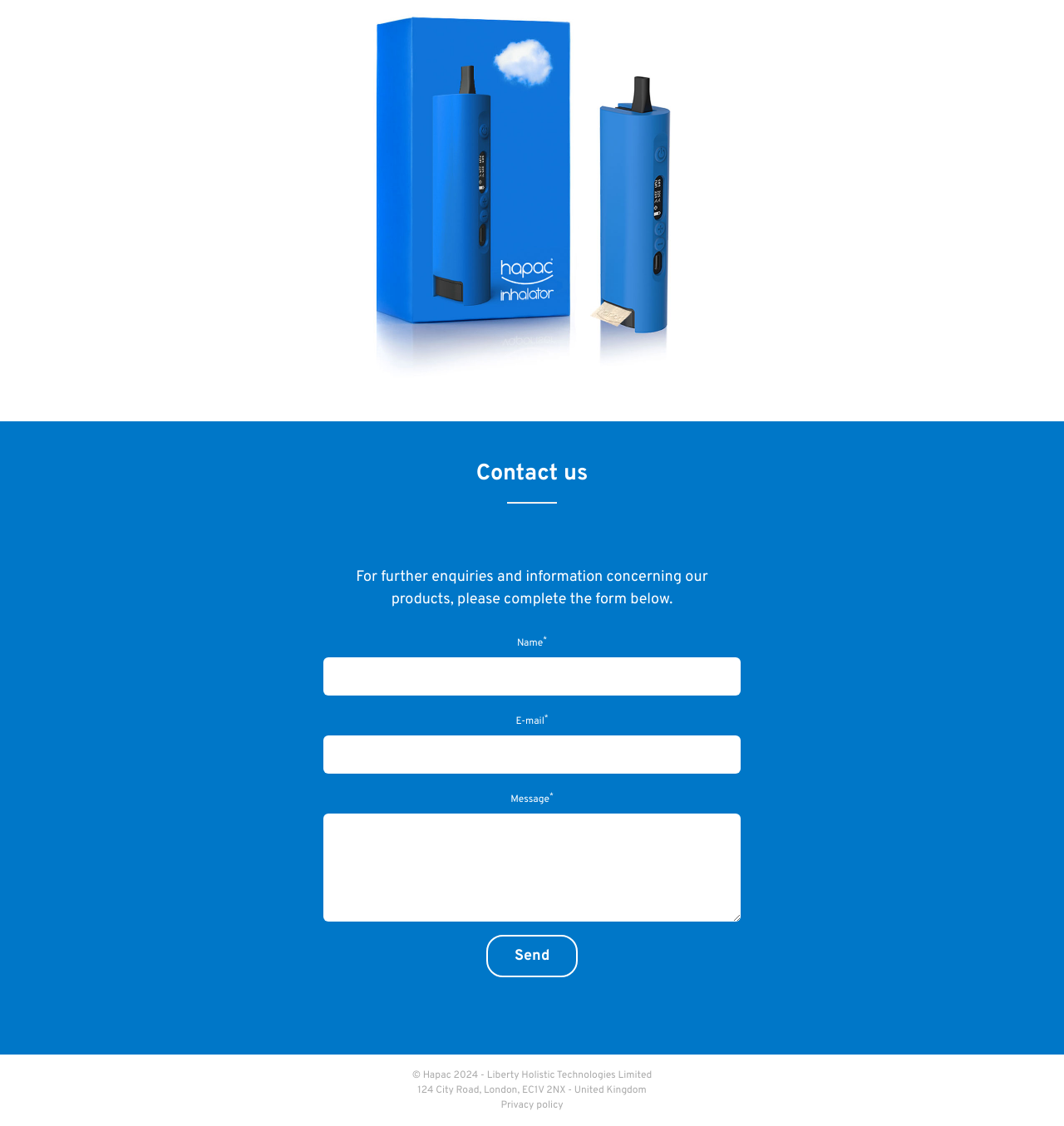What is required to submit the contact form?
Please provide a comprehensive and detailed answer to the question.

The form has three fields: name, email, and message, each marked with an asterisk (*) indicating that they are required fields, meaning users must fill them in to submit the form.